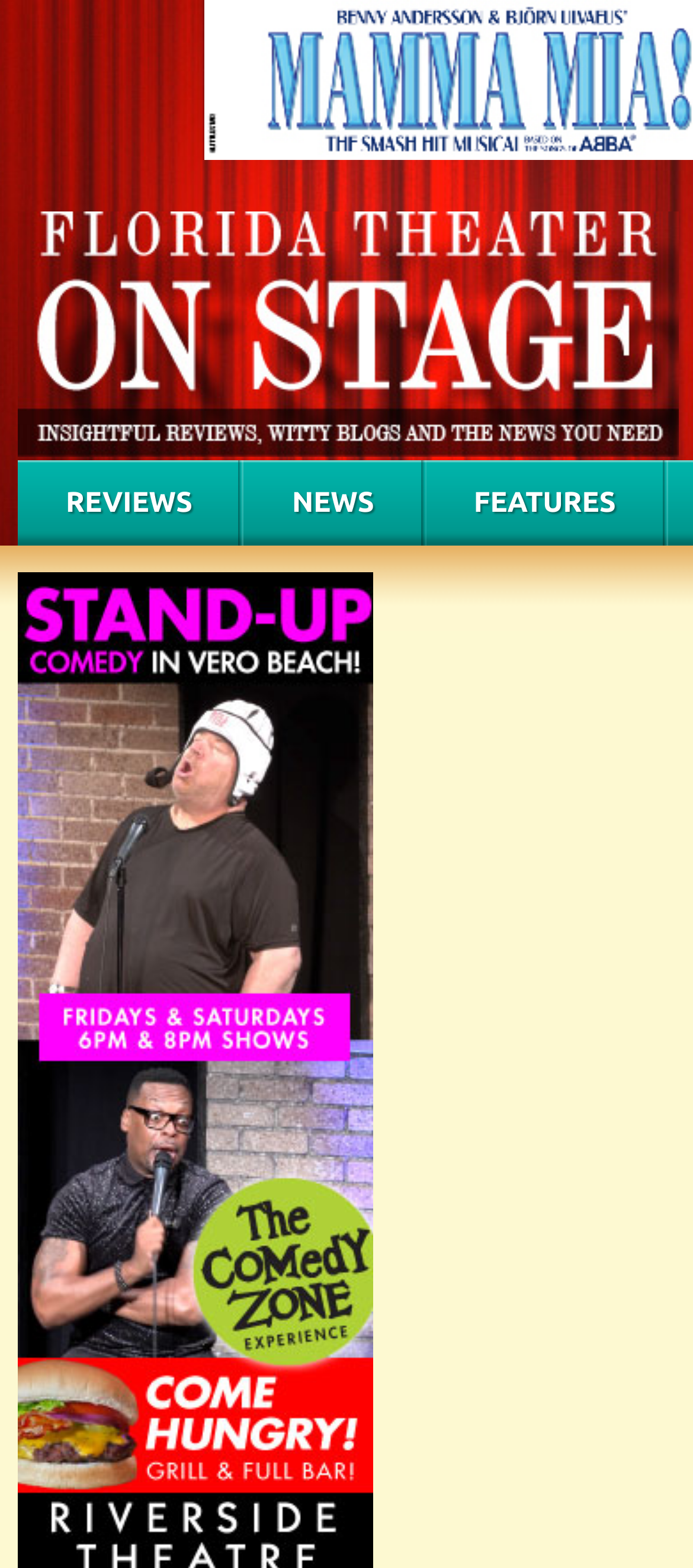Can you determine the main header of this webpage?

Tag Archives: Merry Jo Cortada